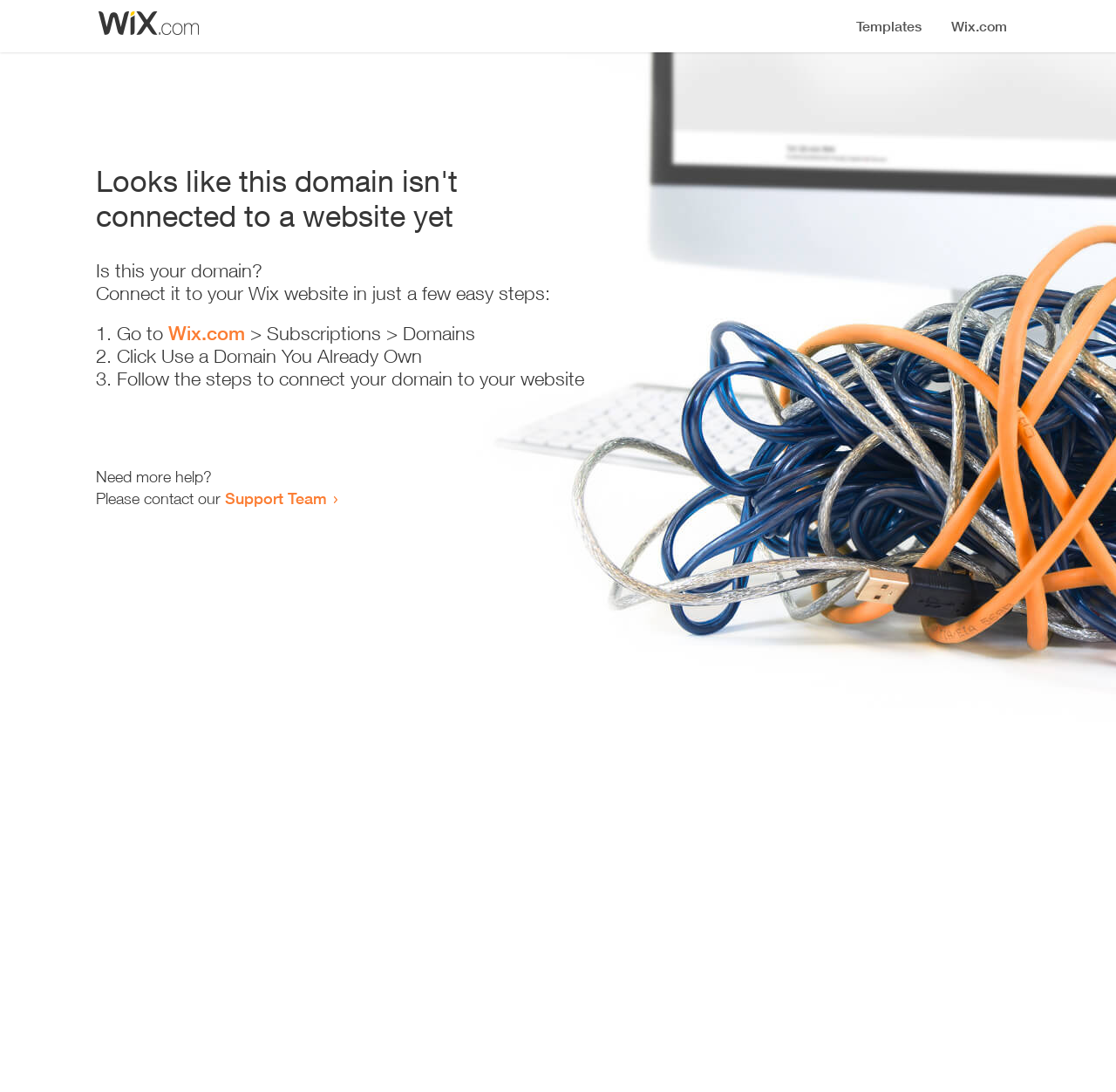Answer the question using only a single word or phrase: 
Who can I contact for more help?

Support Team